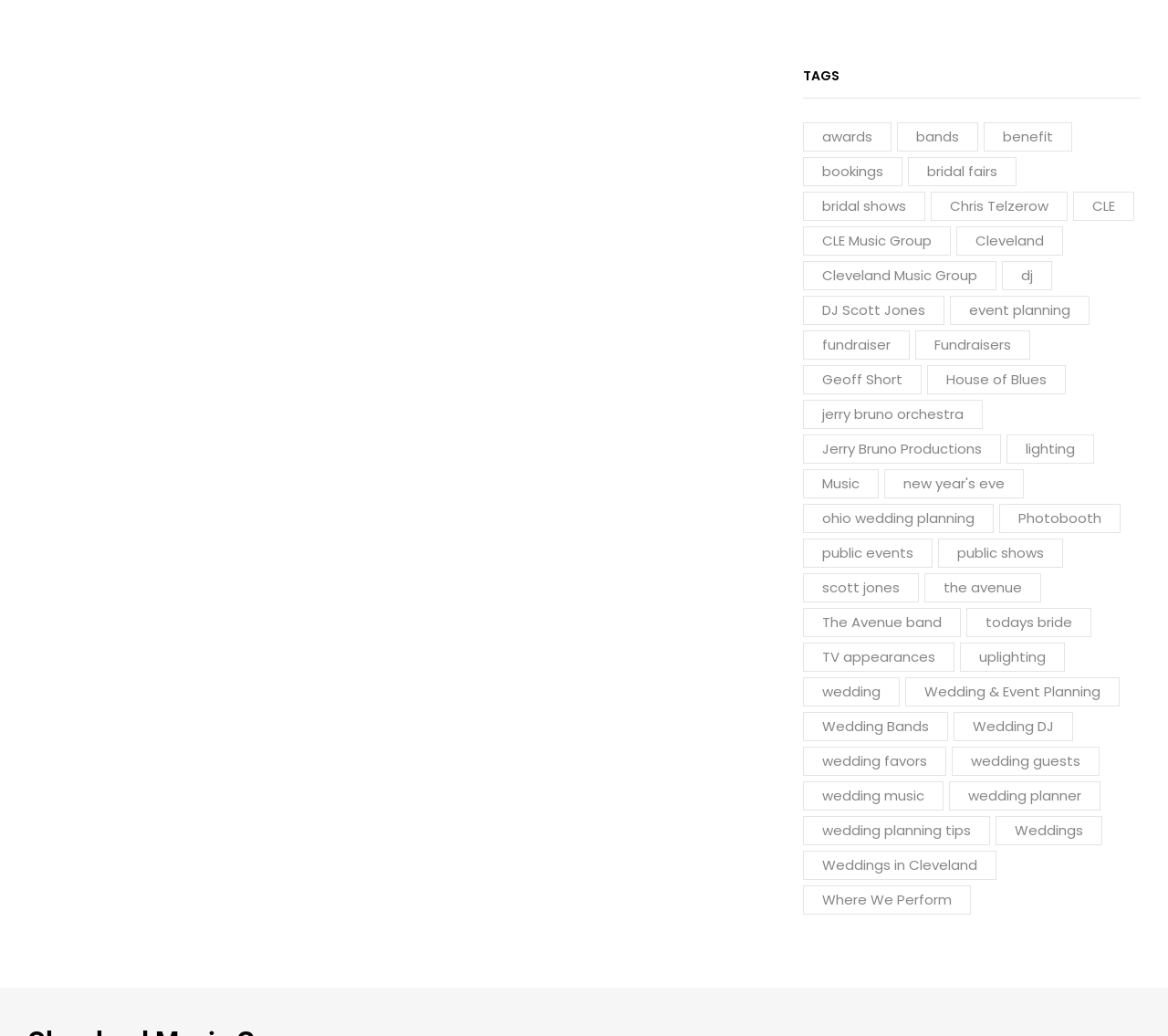Predict the bounding box coordinates of the area that should be clicked to accomplish the following instruction: "browse bridal fairs". The bounding box coordinates should consist of four float numbers between 0 and 1, i.e., [left, top, right, bottom].

[0.777, 0.152, 0.87, 0.18]